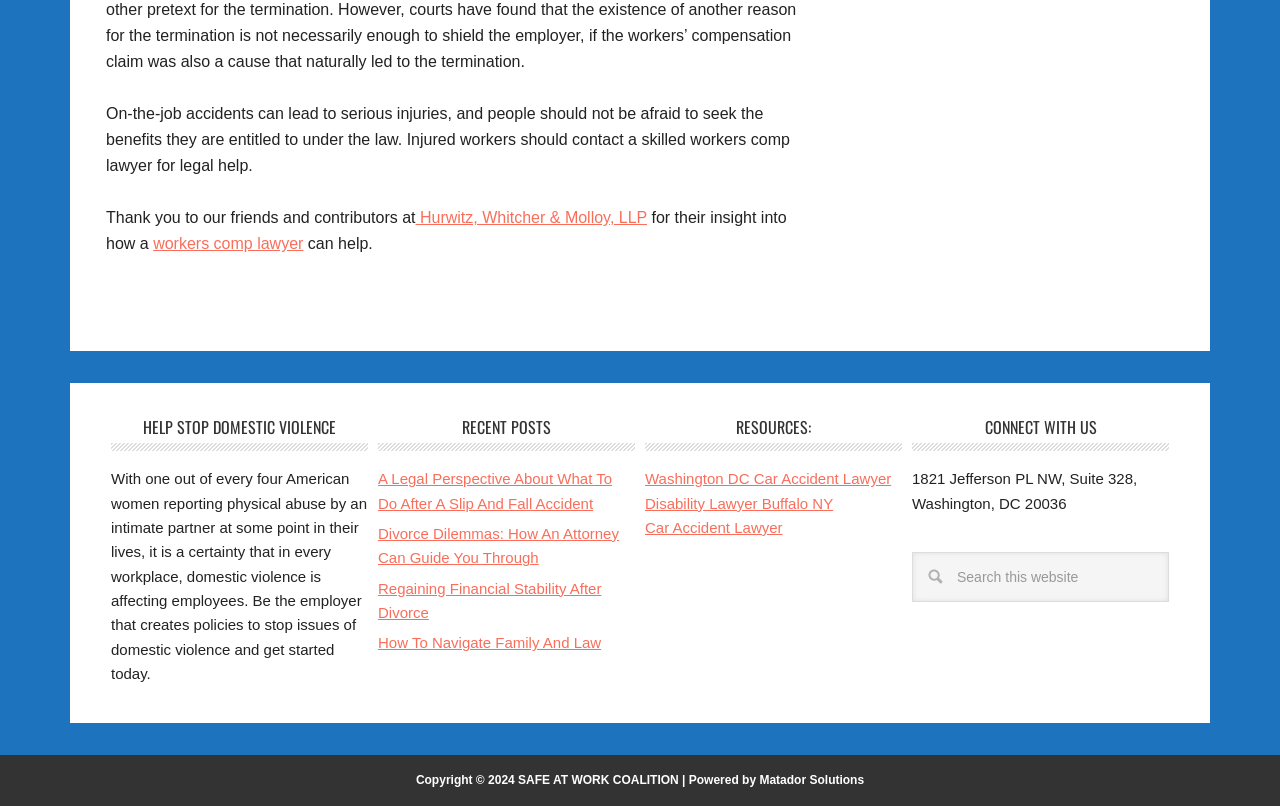Identify the bounding box for the UI element described as: "Regaining Financial Stability After Divorce". Ensure the coordinates are four float numbers between 0 and 1, formatted as [left, top, right, bottom].

[0.295, 0.719, 0.47, 0.771]